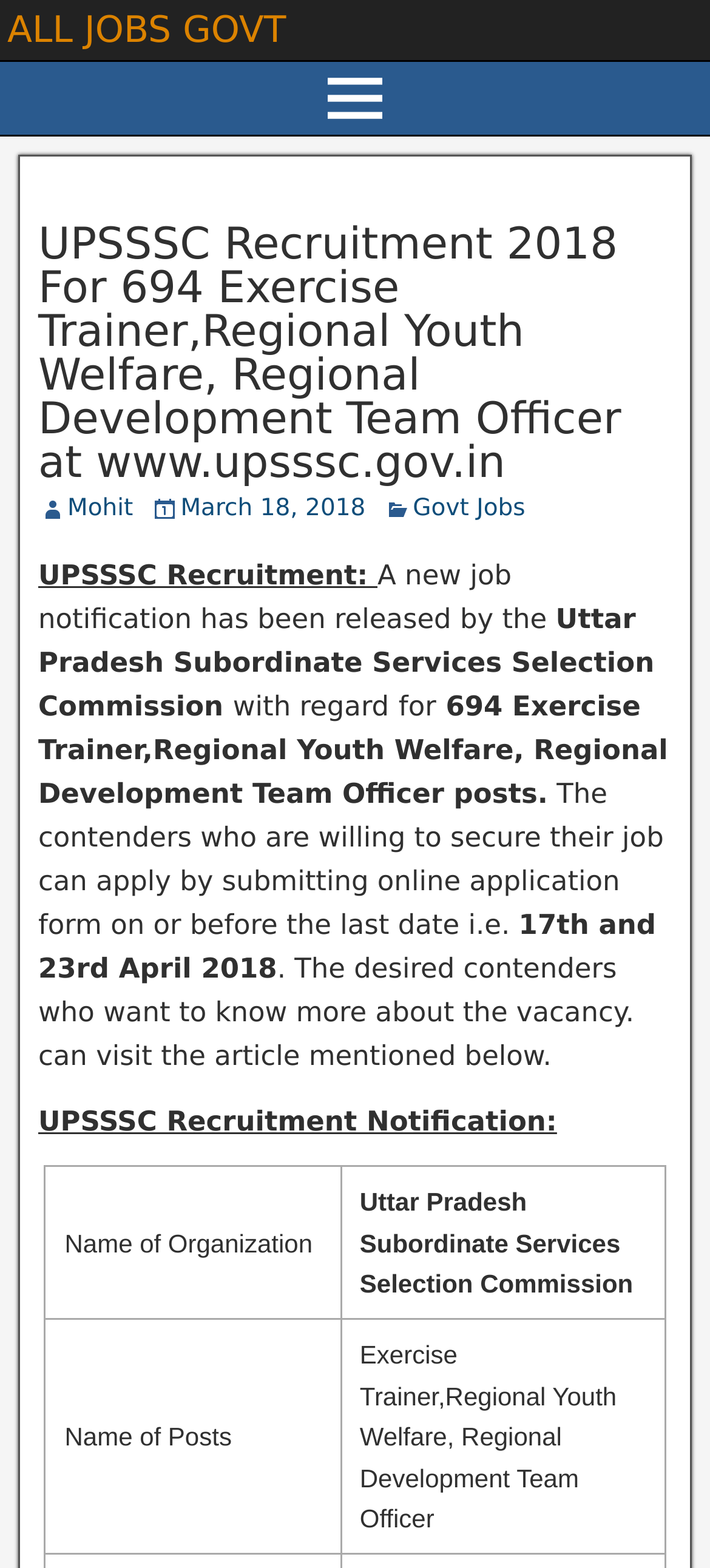Using the provided element description, identify the bounding box coordinates as (top-left x, top-left y, bottom-right x, bottom-right y). Ensure all values are between 0 and 1. Description: ALL JOBS GOVT

[0.01, 0.005, 0.403, 0.033]